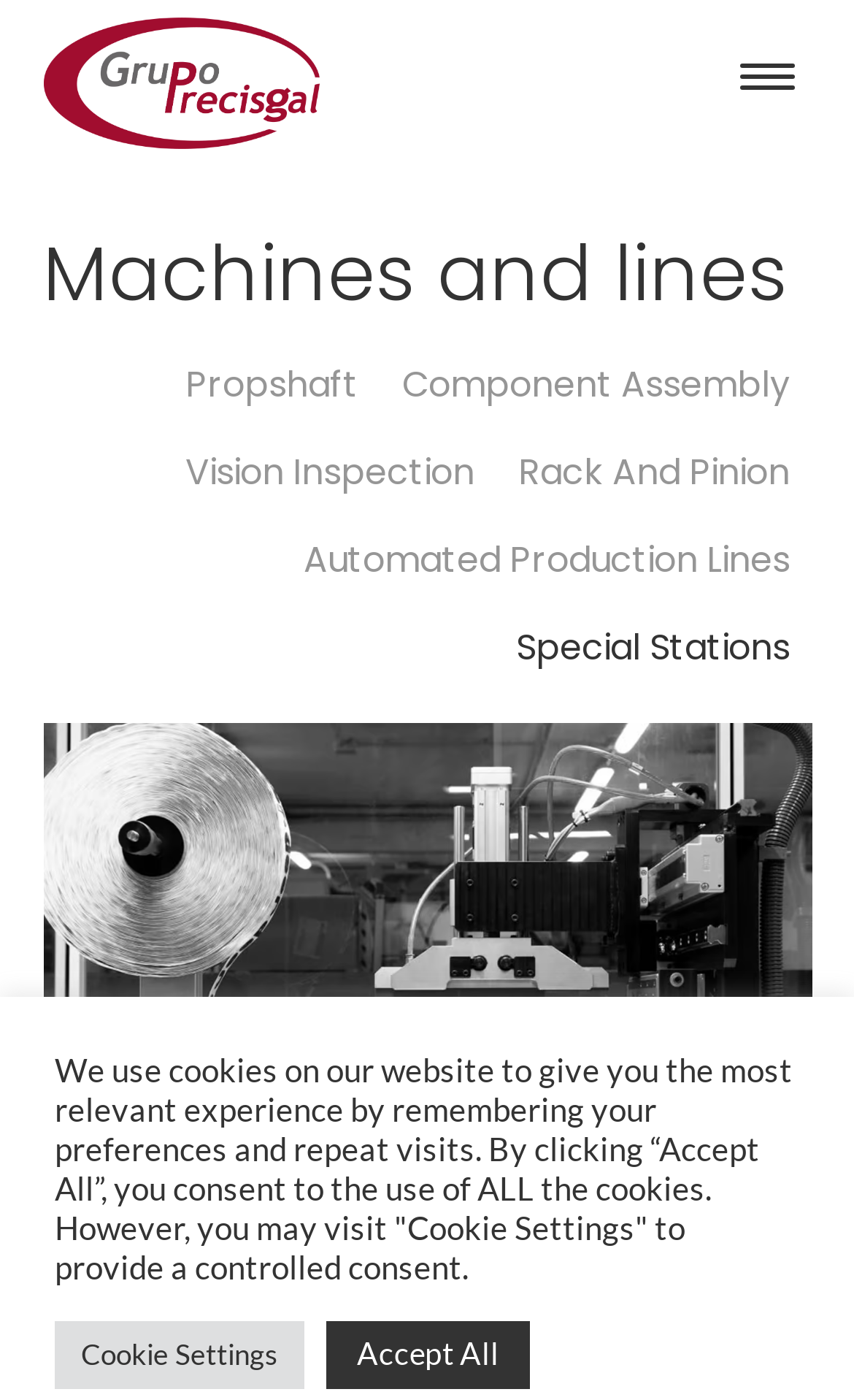Determine the bounding box coordinates of the clickable element to complete this instruction: "Learn about the advantages of DIY outdoor decor". Provide the coordinates in the format of four float numbers between 0 and 1, [left, top, right, bottom].

None